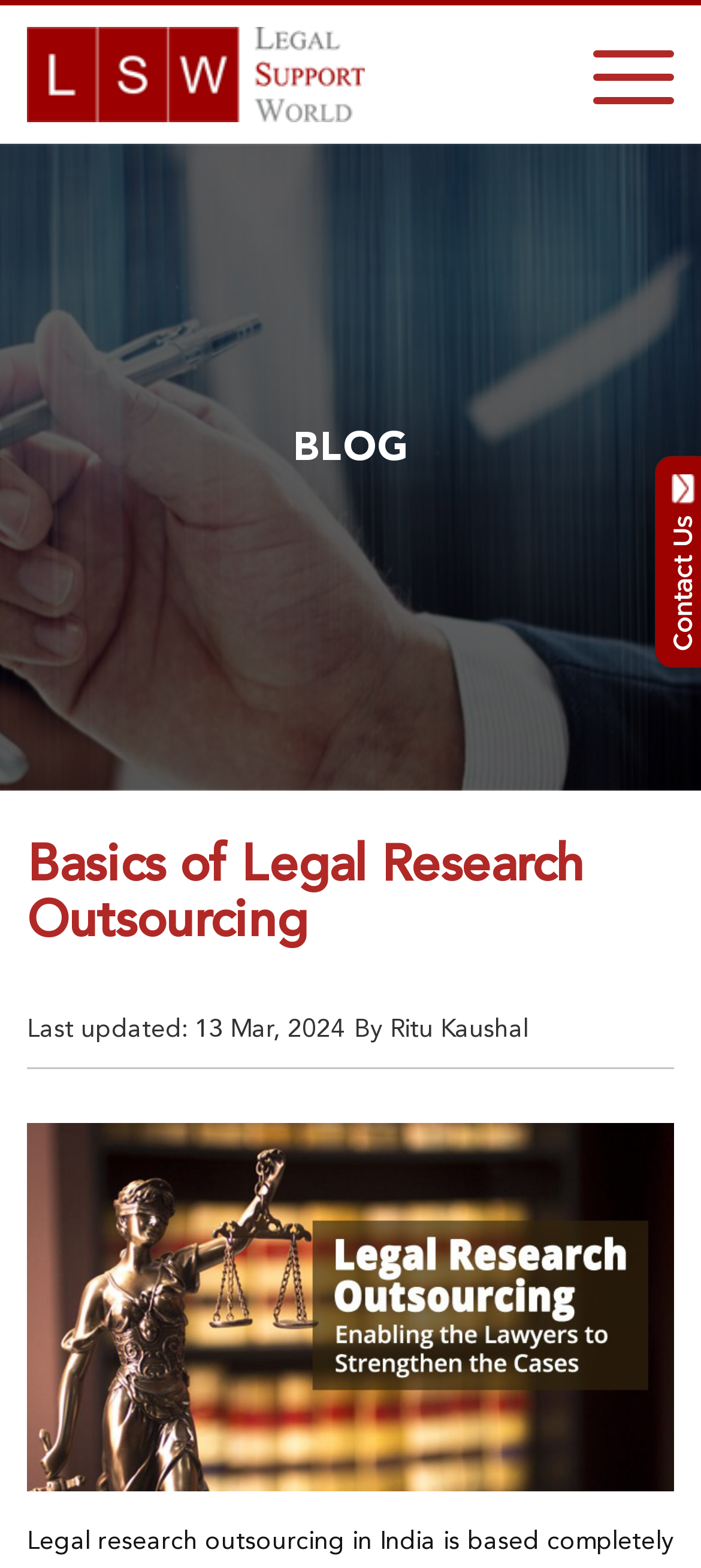Determine which piece of text is the heading of the webpage and provide it.

Basics of Legal Research Outsourcing